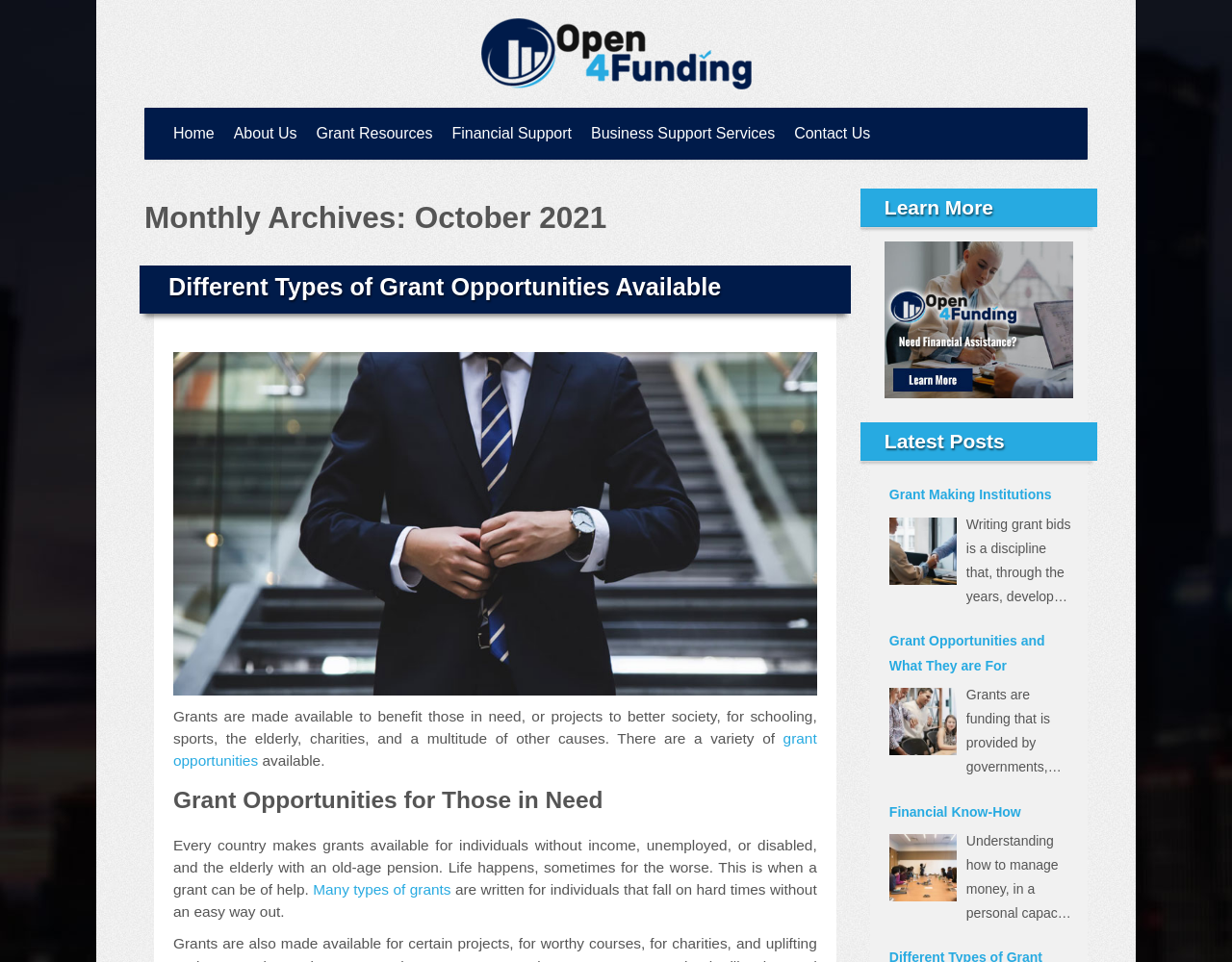Please provide a comprehensive answer to the question based on the screenshot: What type of individuals can receive grants according to the webpage?

According to the webpage content, every country makes grants available for individuals without income, unemployed, or disabled, and the elderly with an old-age pension.